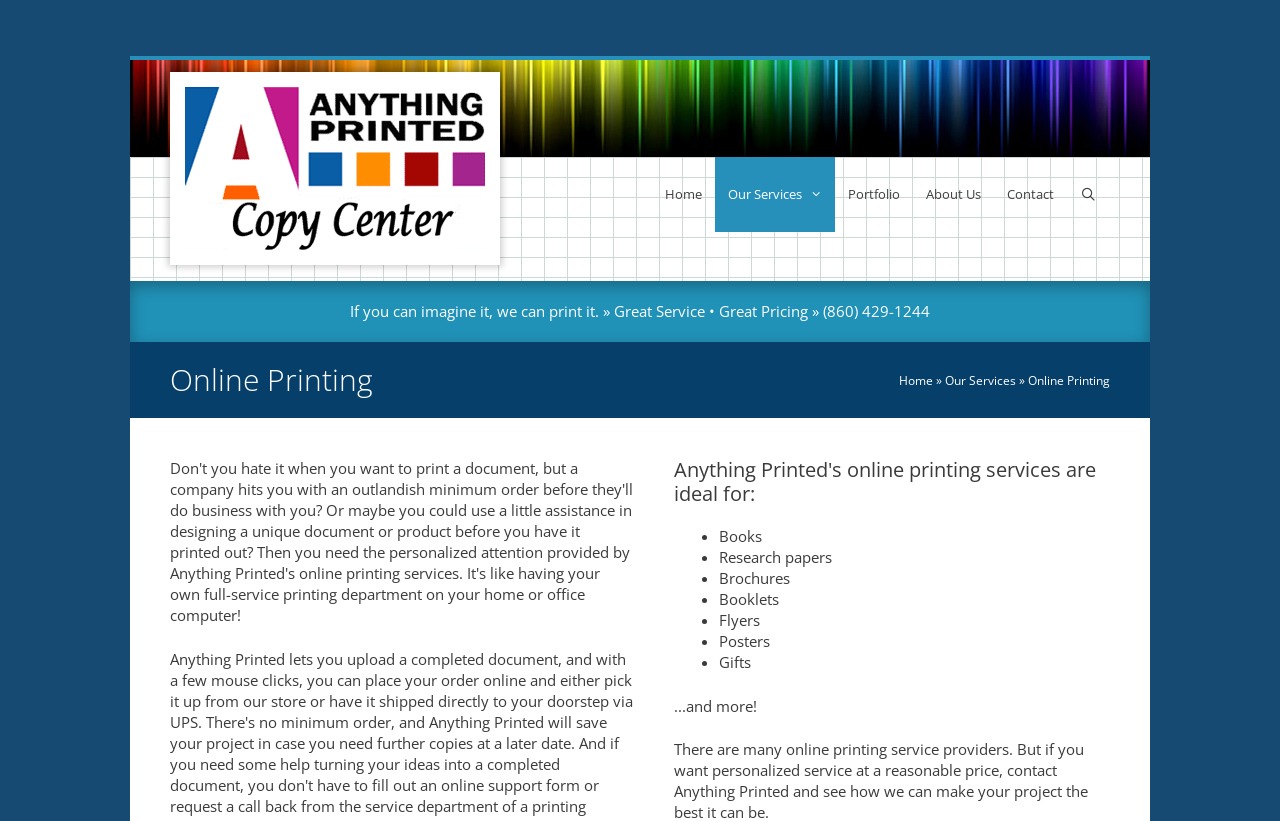Please specify the bounding box coordinates of the clickable section necessary to execute the following command: "Click on the 'Home' link".

[0.509, 0.191, 0.559, 0.283]